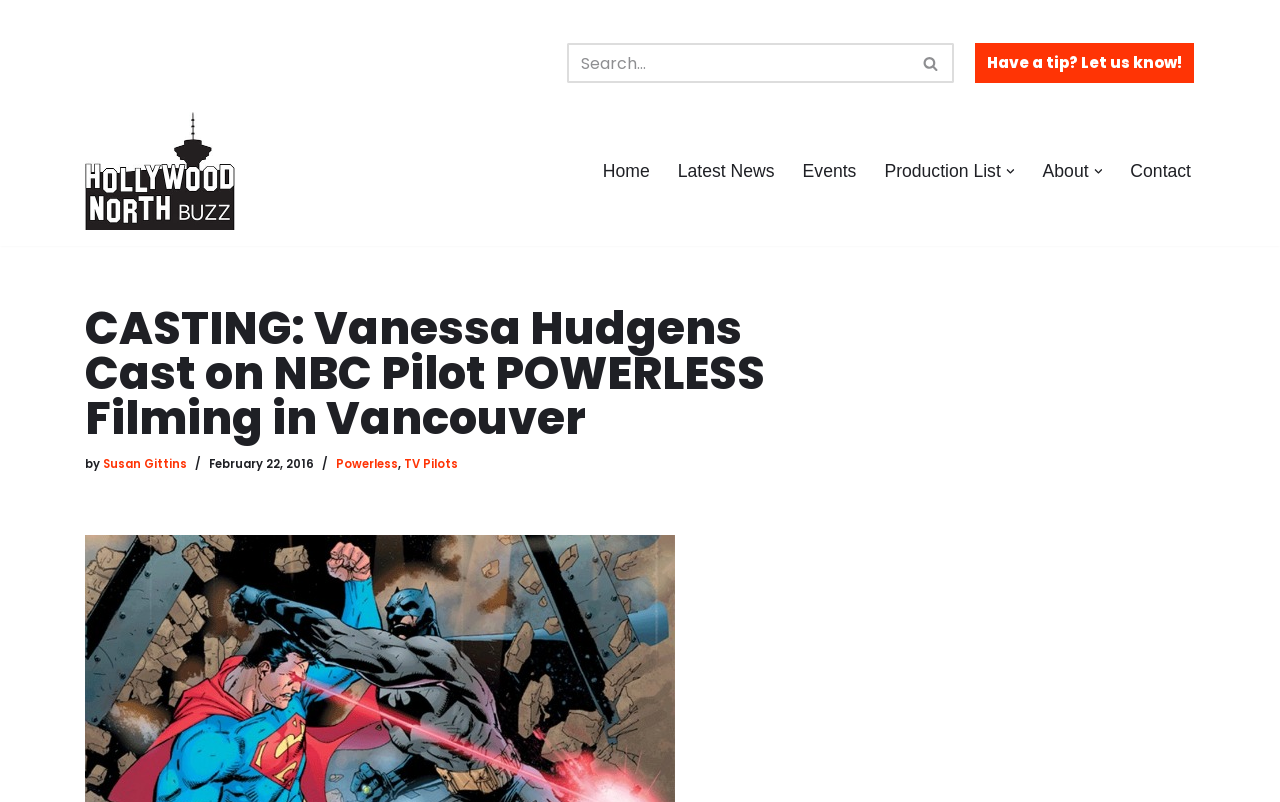Give the bounding box coordinates for this UI element: "Production List". The coordinates should be four float numbers between 0 and 1, arranged as [left, top, right, bottom].

[0.691, 0.195, 0.782, 0.231]